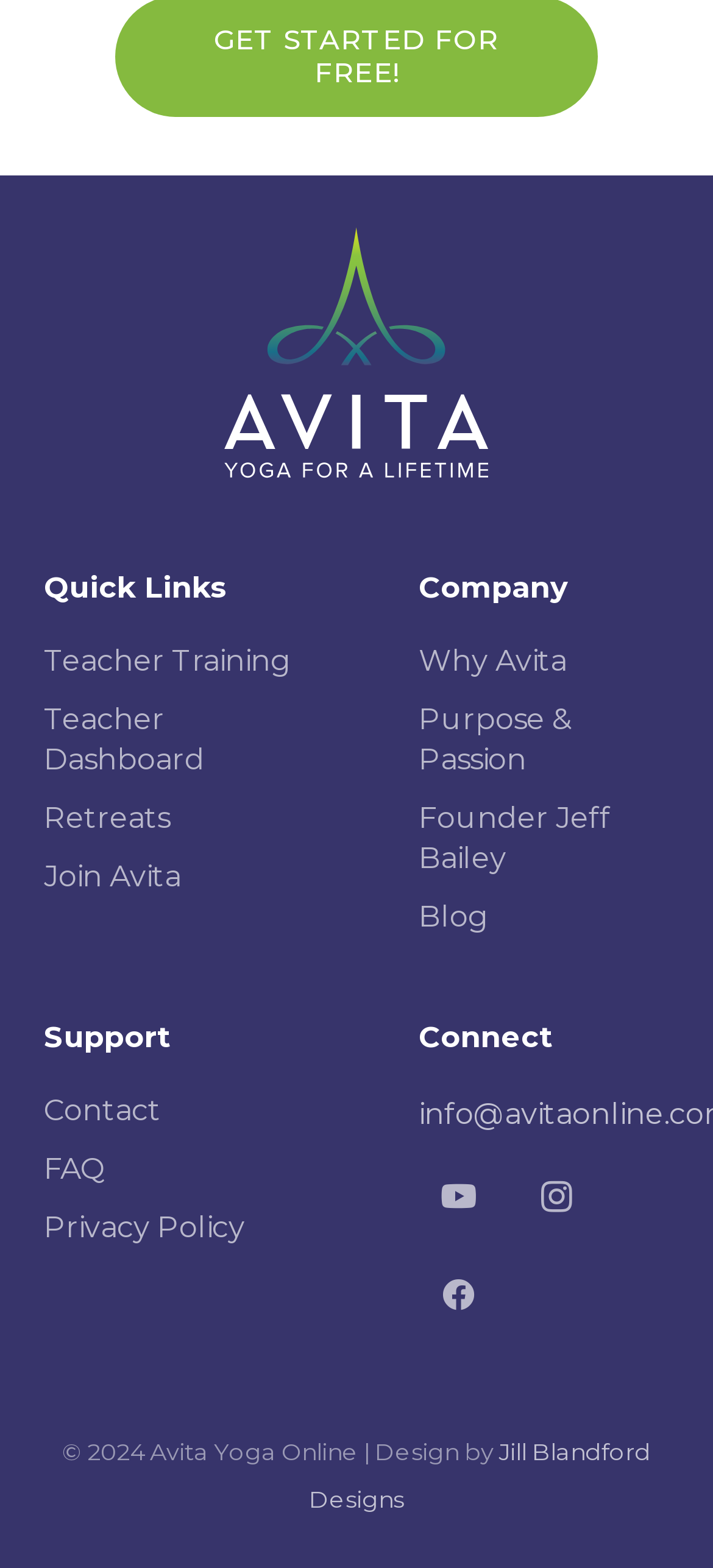Please identify the bounding box coordinates of the area that needs to be clicked to follow this instruction: "Visit the Blog".

[0.587, 0.574, 0.685, 0.596]